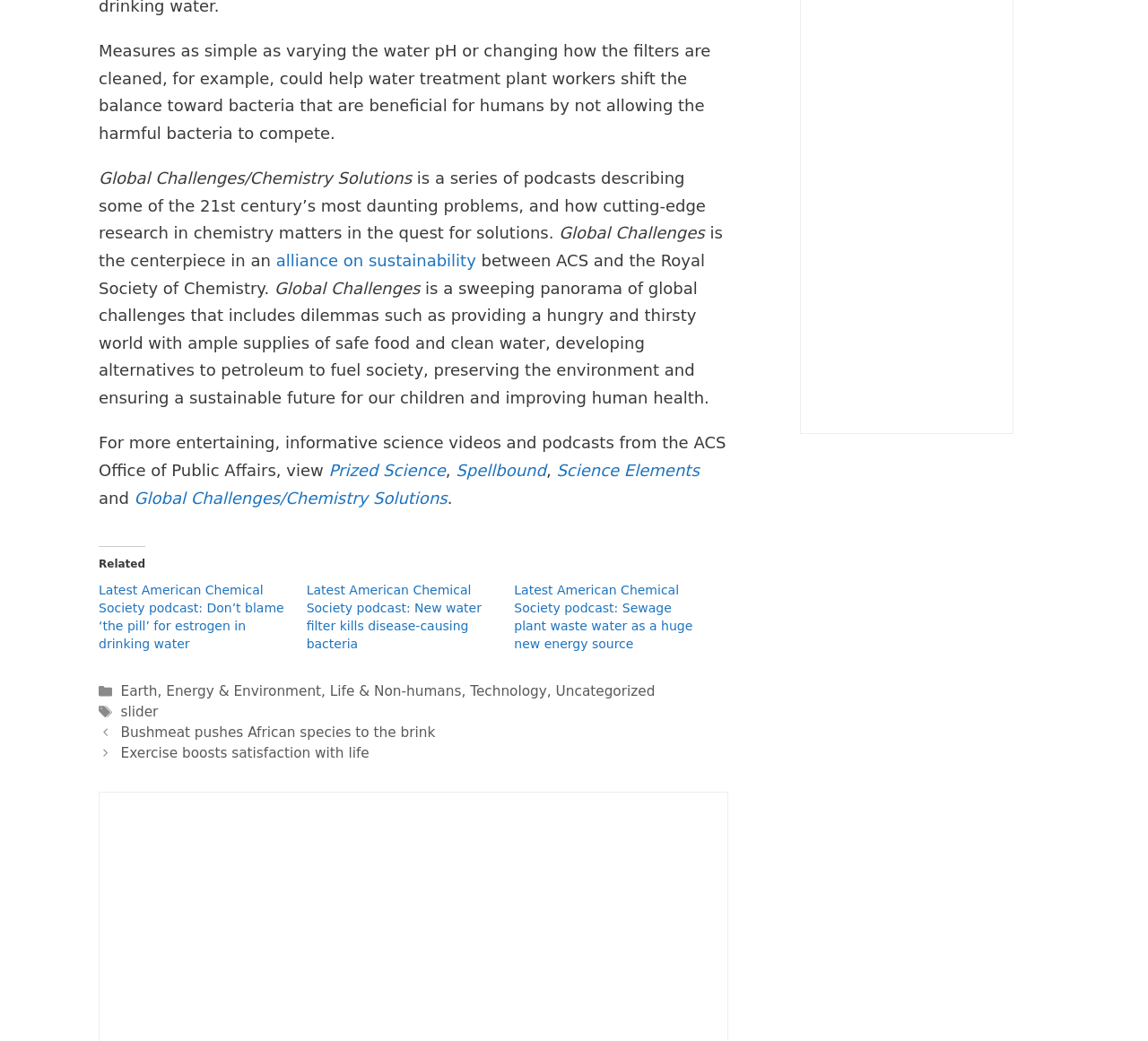What is the name of the podcast that discusses providing safe food and clean water?
Based on the visual, give a brief answer using one word or a short phrase.

Global Challenges